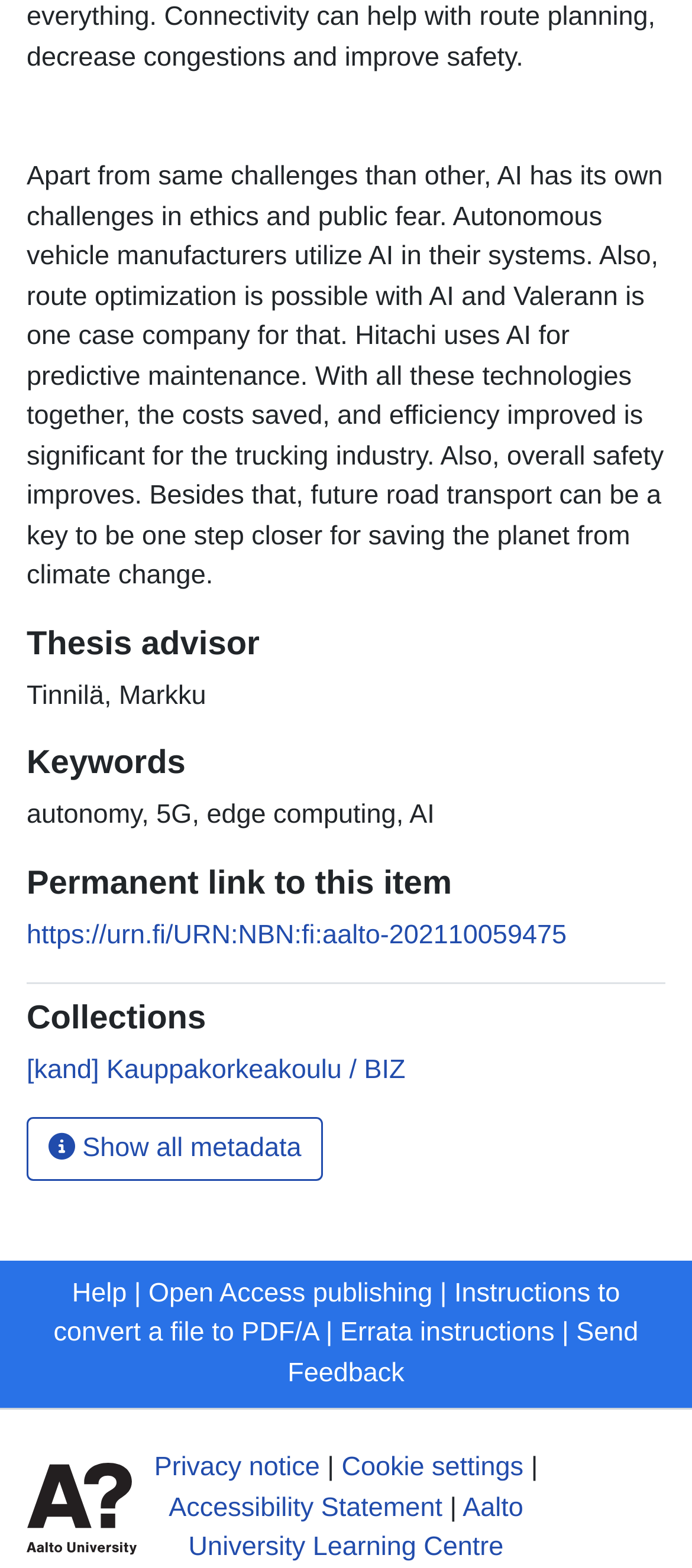Using the elements shown in the image, answer the question comprehensively: What are the keywords related to this item?

The answer can be found in the heading 'Keywords' which is located below the 'Thesis advisor' section, and the corresponding StaticText elements contain the keywords 'autonomy', '5G', 'edge computing', and 'AI'.